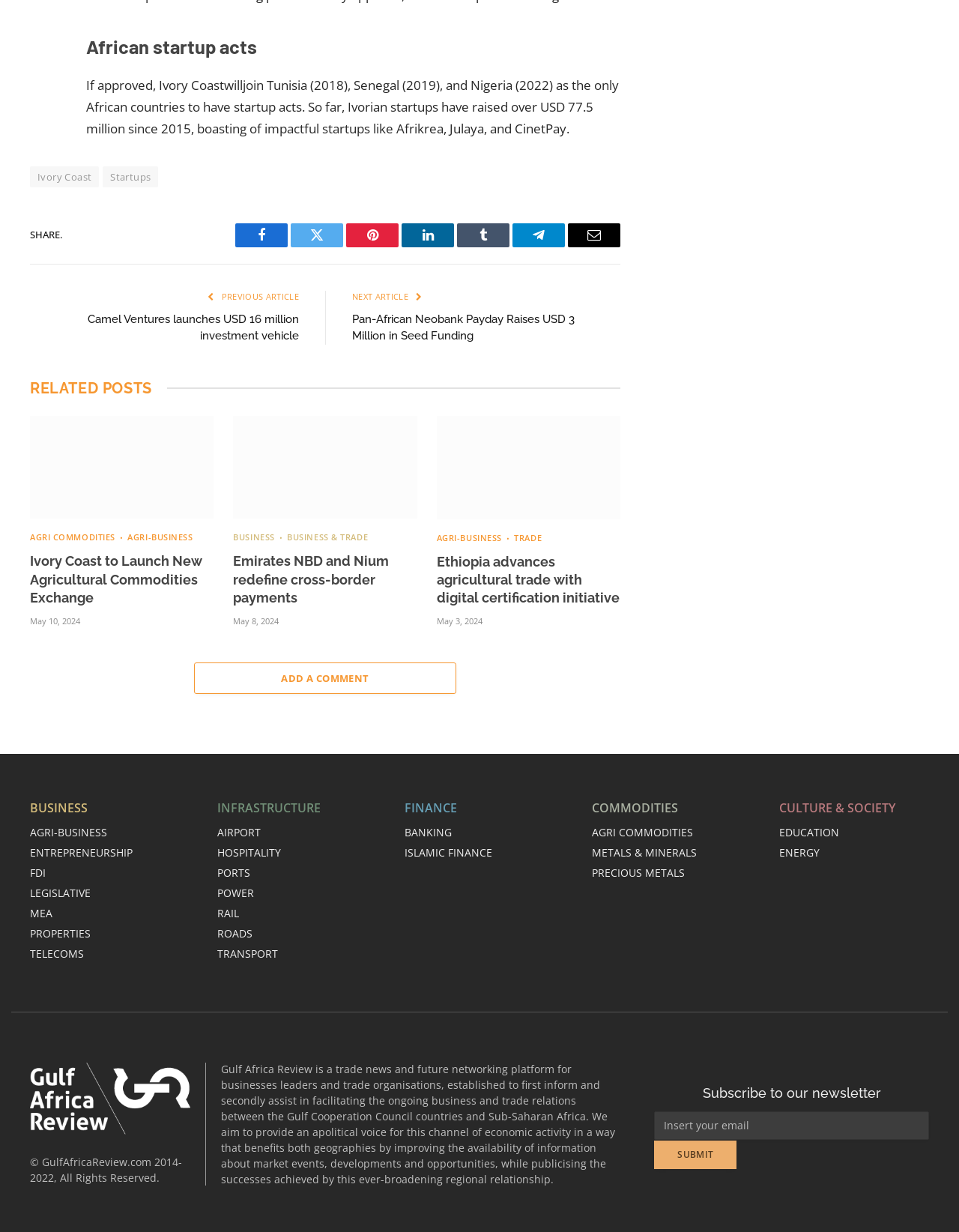How many categories are available in the footer section?
Kindly answer the question with as much detail as you can.

I examined the footer section of the webpage and found that there are 9 categories available, which are BUSINESS, AGRI-BUSINESS, ENTREPRENEURSHIP, FDI, LEGISLATIVE, MEA, PROPERTIES, TELECOMS, and INFRASTRUCTURE.